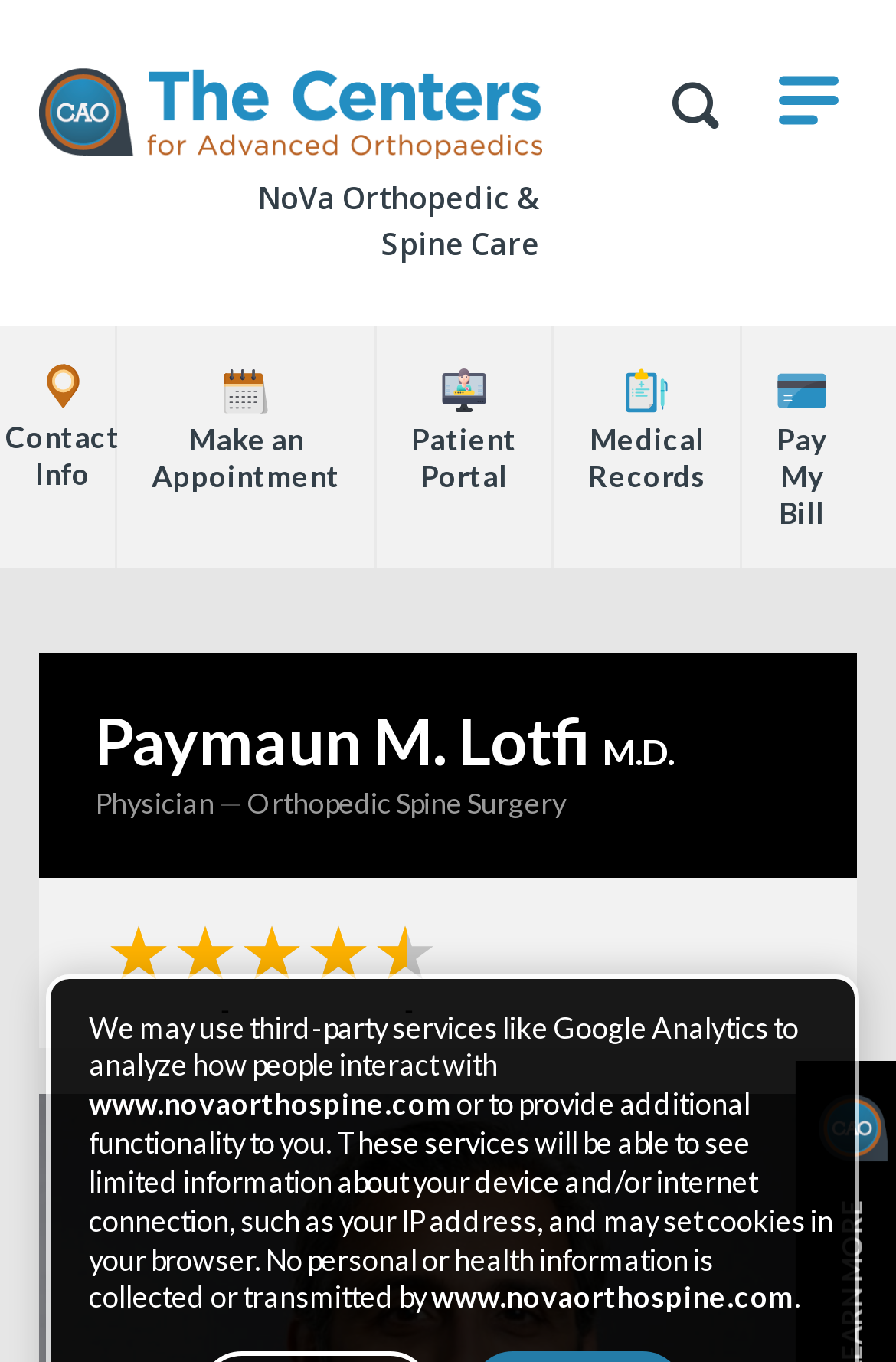Find the bounding box coordinates of the element you need to click on to perform this action: 'Read about rental laws in Texas'. The coordinates should be represented by four float values between 0 and 1, in the format [left, top, right, bottom].

None